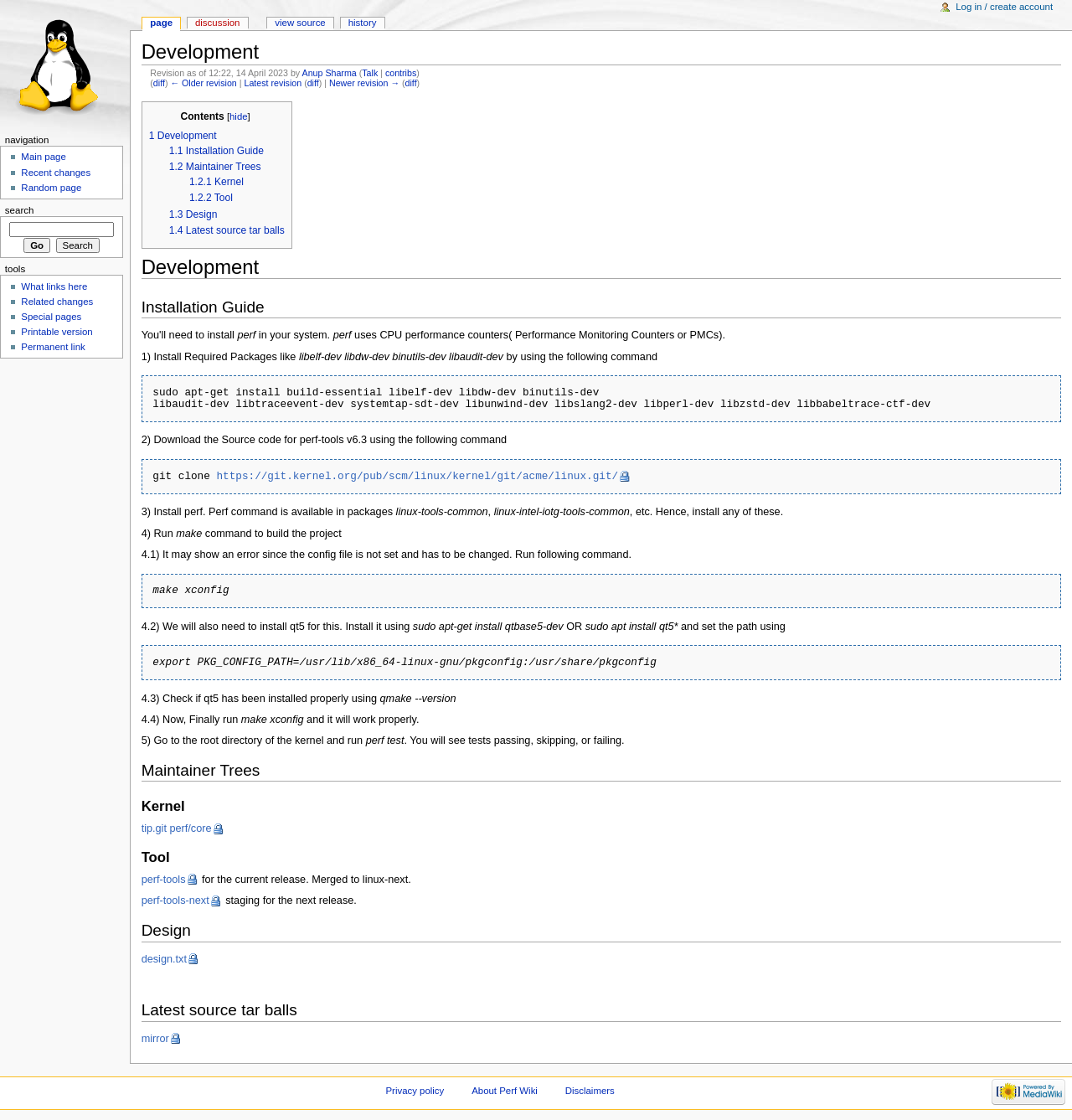Can you find the bounding box coordinates of the area I should click to execute the following instruction: "Follow the link 'https://git.kernel.org/pub/scm/linux/kernel/git/acme/linux.git/'"?

[0.202, 0.419, 0.589, 0.431]